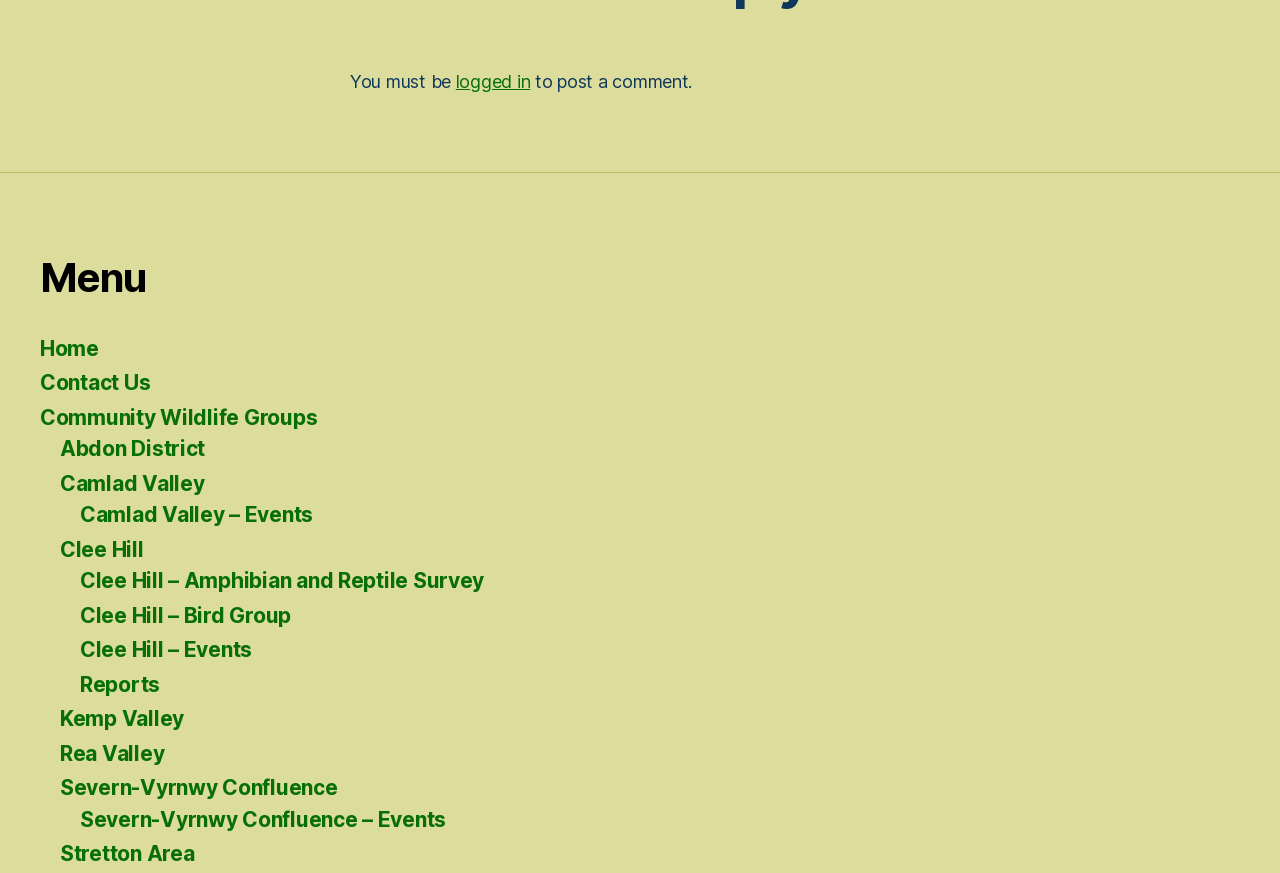Use a single word or phrase to answer this question: 
What is the last link in the menu?

Stretton Area